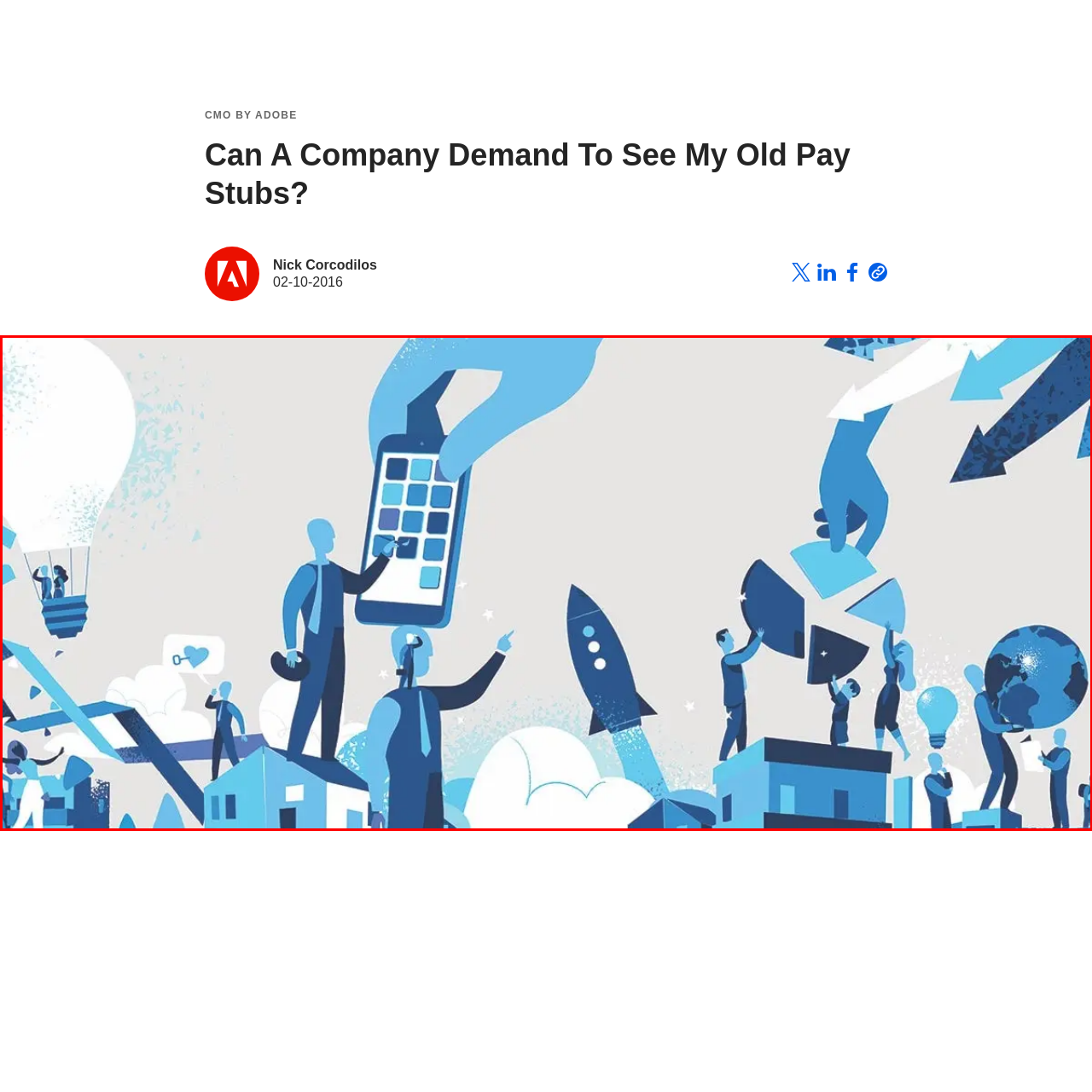Give a detailed account of the scene depicted in the image inside the red rectangle.

The image presents a vibrant and imaginative illustration symbolizing collaboration and innovation in the modern workforce. In the foreground, a diverse group of individuals is depicted engaging with technological tools, such as a large smartphone displaying a digital interface. A prominent hand reaches down, emphasizing the act of connection and interaction within a digital landscape. 

Surrounding these figures are various symbolic elements: a hot air balloon floats in the background, signifying ideas and aspirations taking flight, while a rocket stands poised for launch, representing ambition and forward momentum. Pieces of data and insights are visually portrayed as segments of a pie chart being raised by eager participants, underscoring the importance of teamwork in achieving shared goals. 

The overall color scheme of blue tones enhances the feeling of professionalism and creativity, encapsulating the essence of contemporary business dynamics. This illustration effectively communicates the theme of teamwork, technology, and the importance of leveraging innovation to advance in today’s interconnected world.